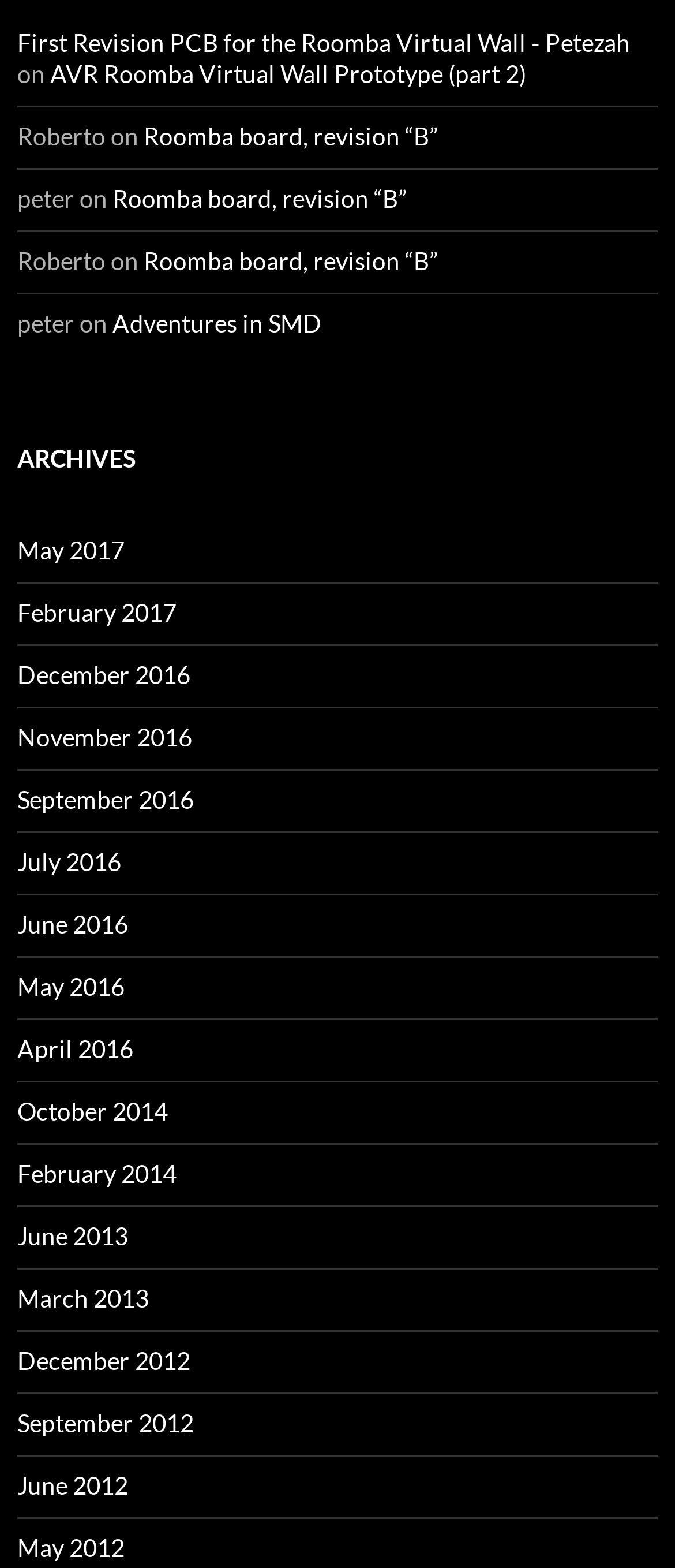Provide a one-word or brief phrase answer to the question:
What is the oldest archive month?

May 2012